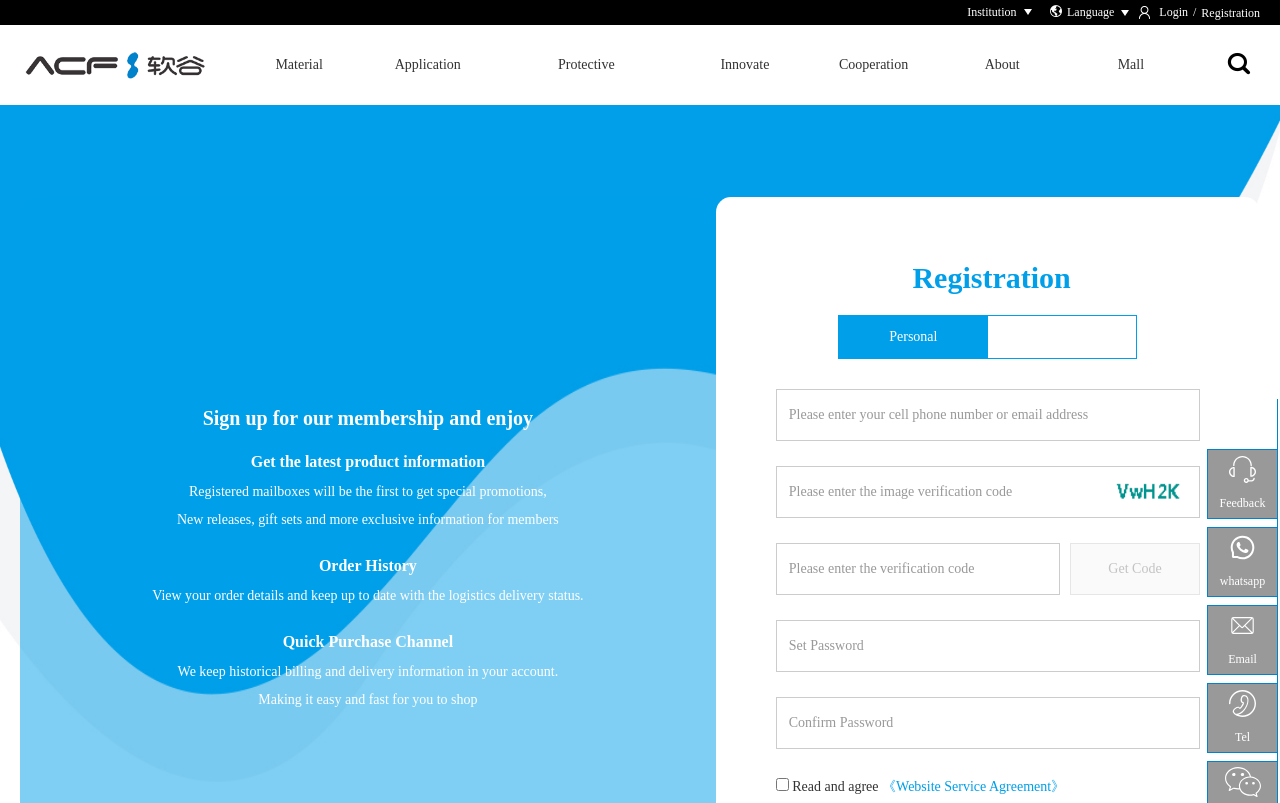Answer the question below using just one word or a short phrase: 
What is the last item listed under 'Protective'?

Protective pants